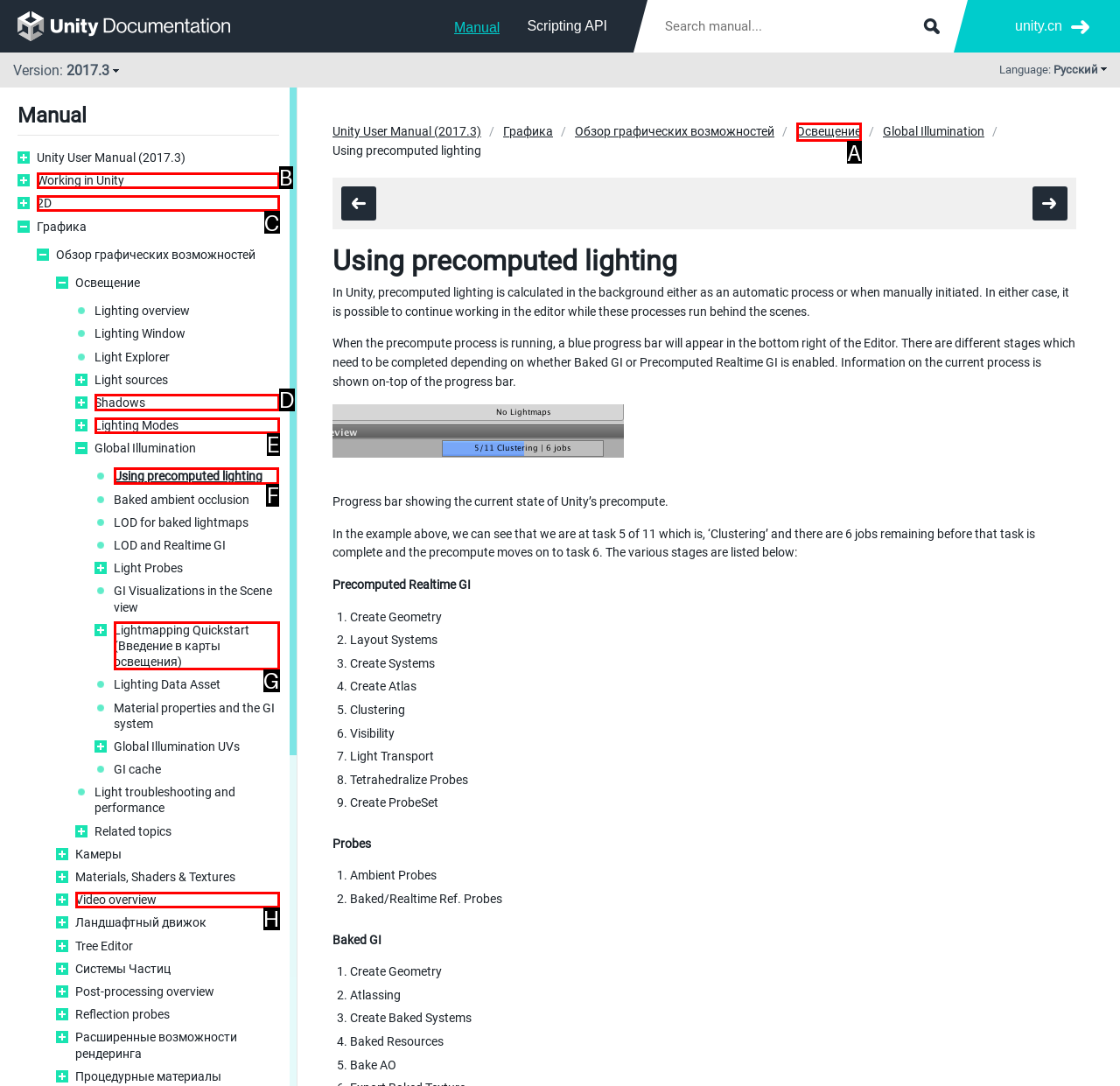Identify the HTML element you need to click to achieve the task: Click on the 'Leave a Reply' section. Respond with the corresponding letter of the option.

None